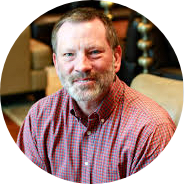Please answer the following query using a single word or phrase: 
What is the focus of Dr. Nunnally's lectures at the University of Haifa?

Training for Israeli guides